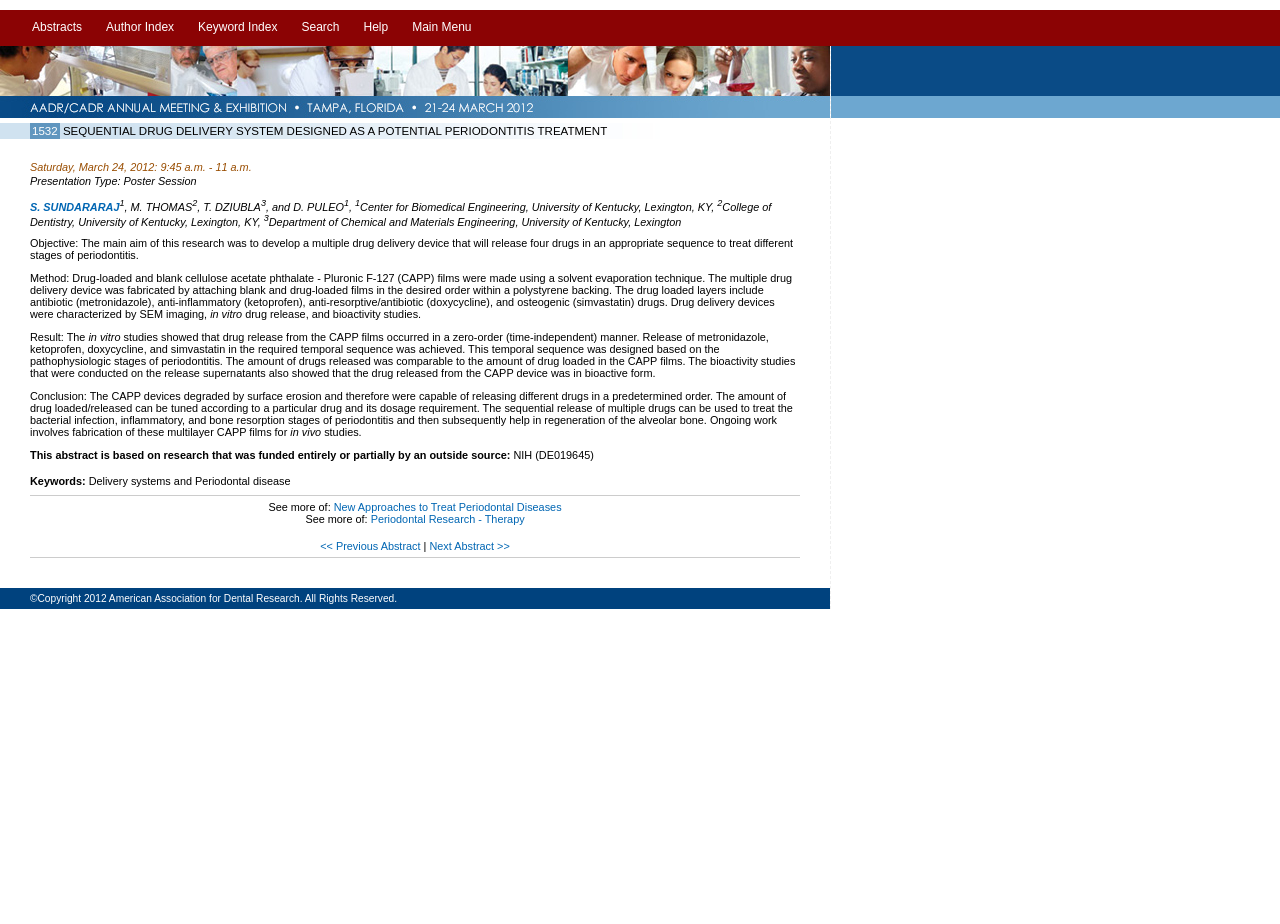Please identify the bounding box coordinates of the clickable area that will fulfill the following instruction: "View abstracts". The coordinates should be in the format of four float numbers between 0 and 1, i.e., [left, top, right, bottom].

[0.016, 0.011, 0.073, 0.05]